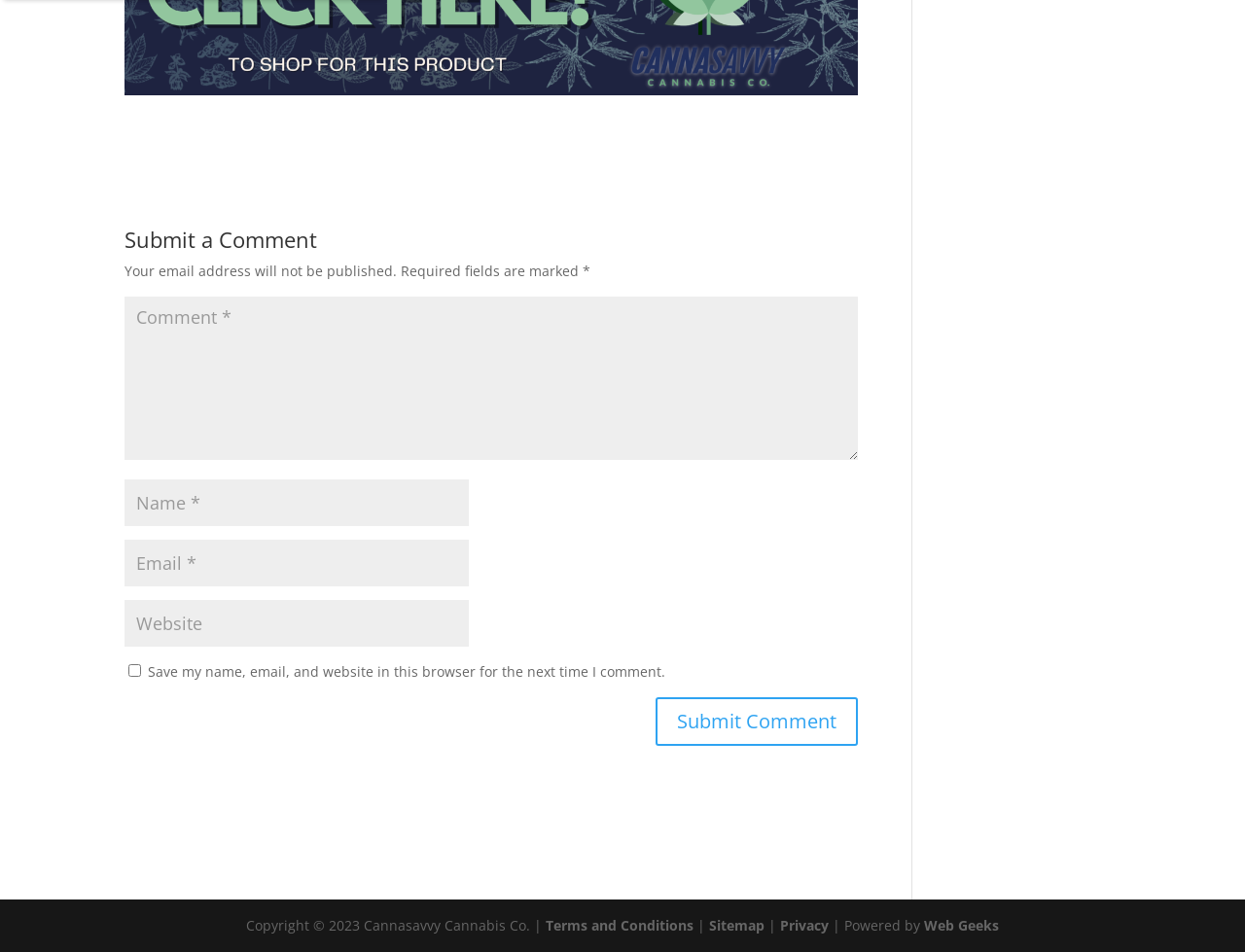What is the option to save user information for future comments?
Using the picture, provide a one-word or short phrase answer.

Save my name, email, and website